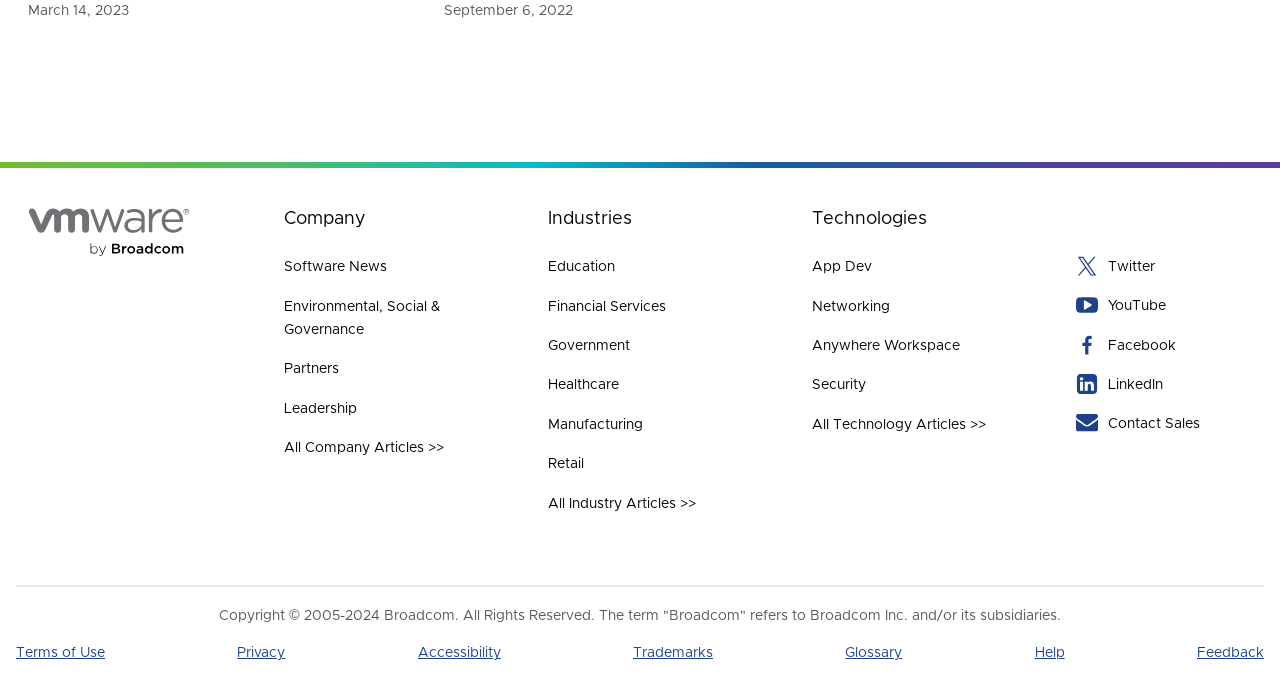Determine the bounding box coordinates for the area you should click to complete the following instruction: "View Software News Archive".

[0.222, 0.377, 0.302, 0.397]